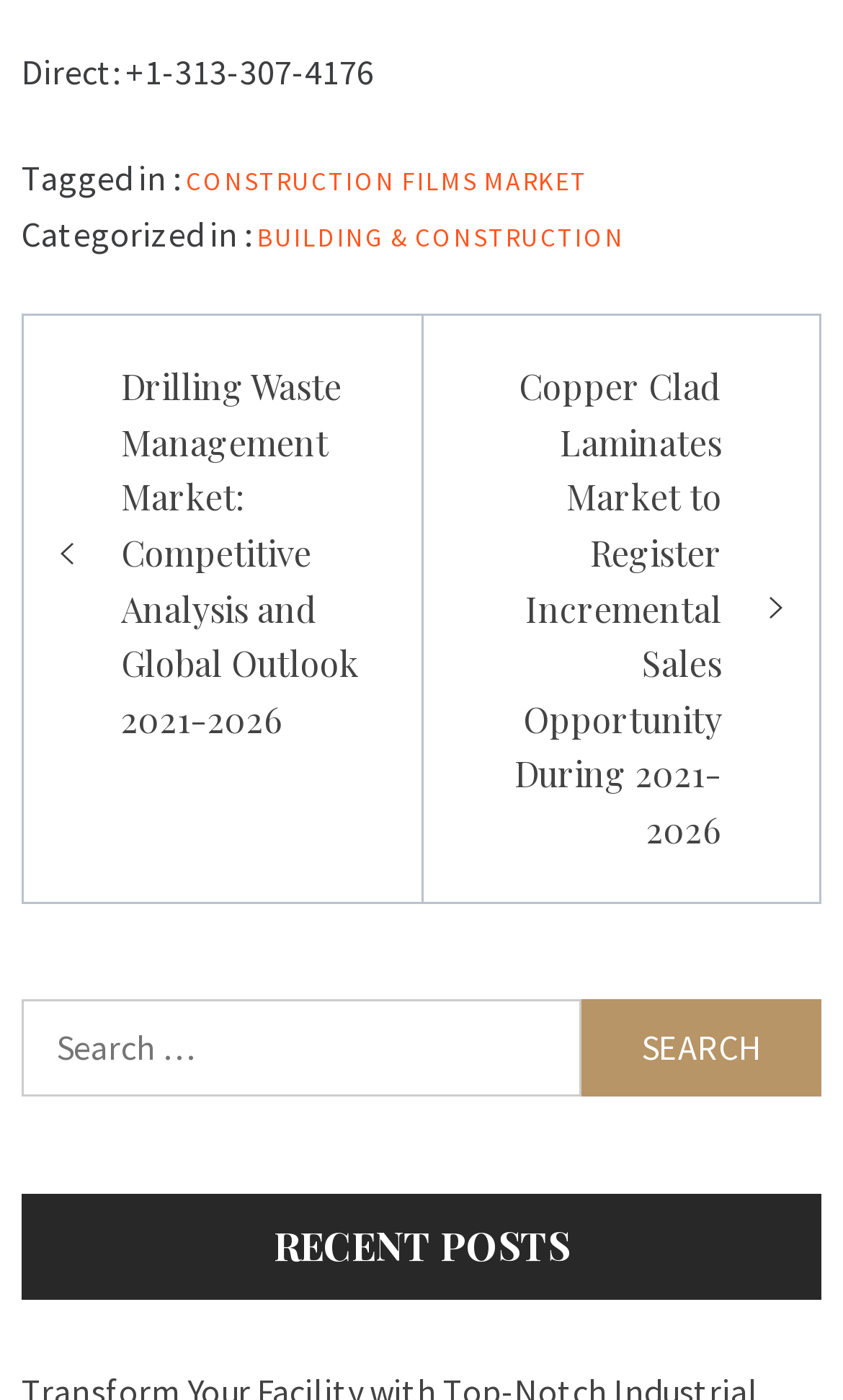What is the phone number on the top?
Provide a short answer using one word or a brief phrase based on the image.

+1-313-307-4176